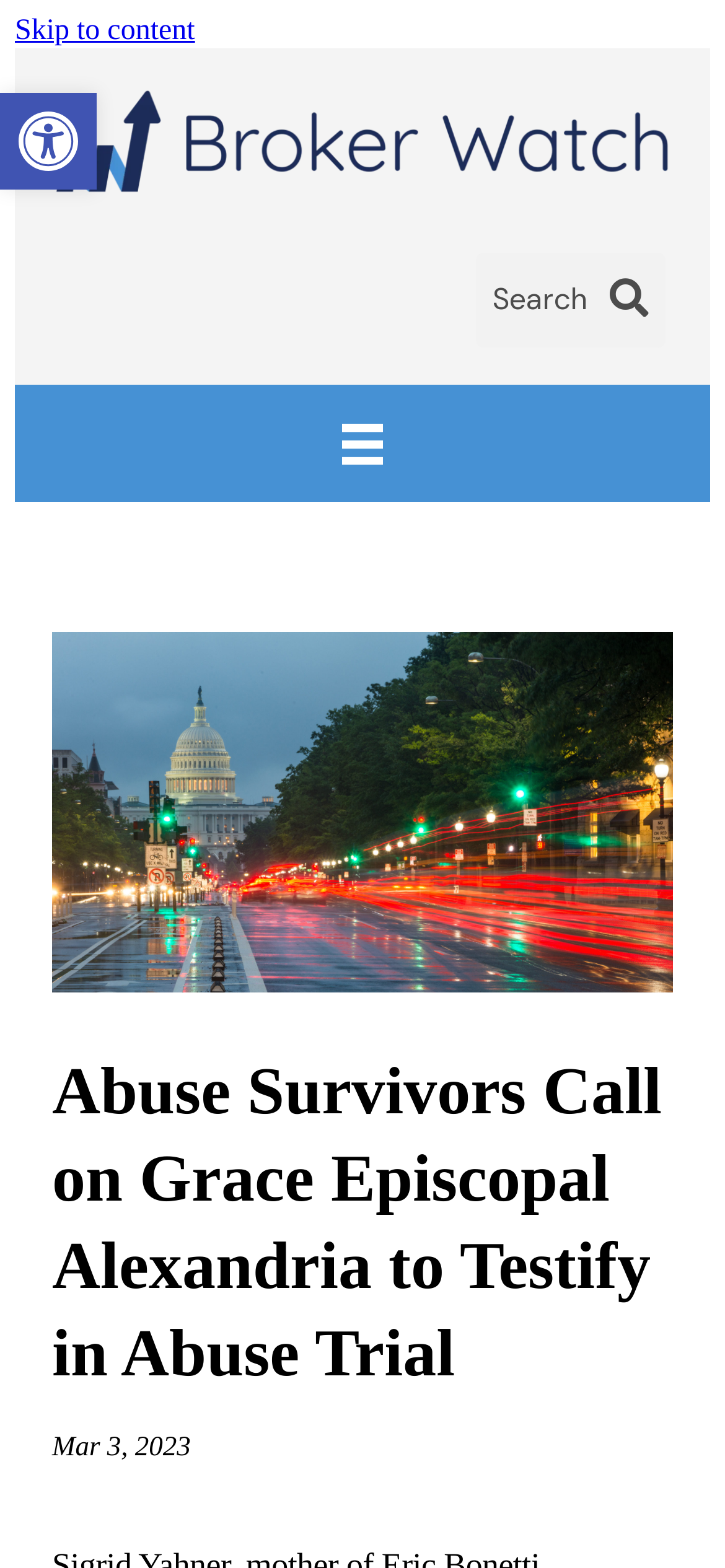Please study the image and answer the question comprehensively:
What is the name of the website?

I determined the name of the website by looking at the link element with the text 'Broker Watch' and its corresponding image element with the same text, which suggests that it is the website's logo or branding.